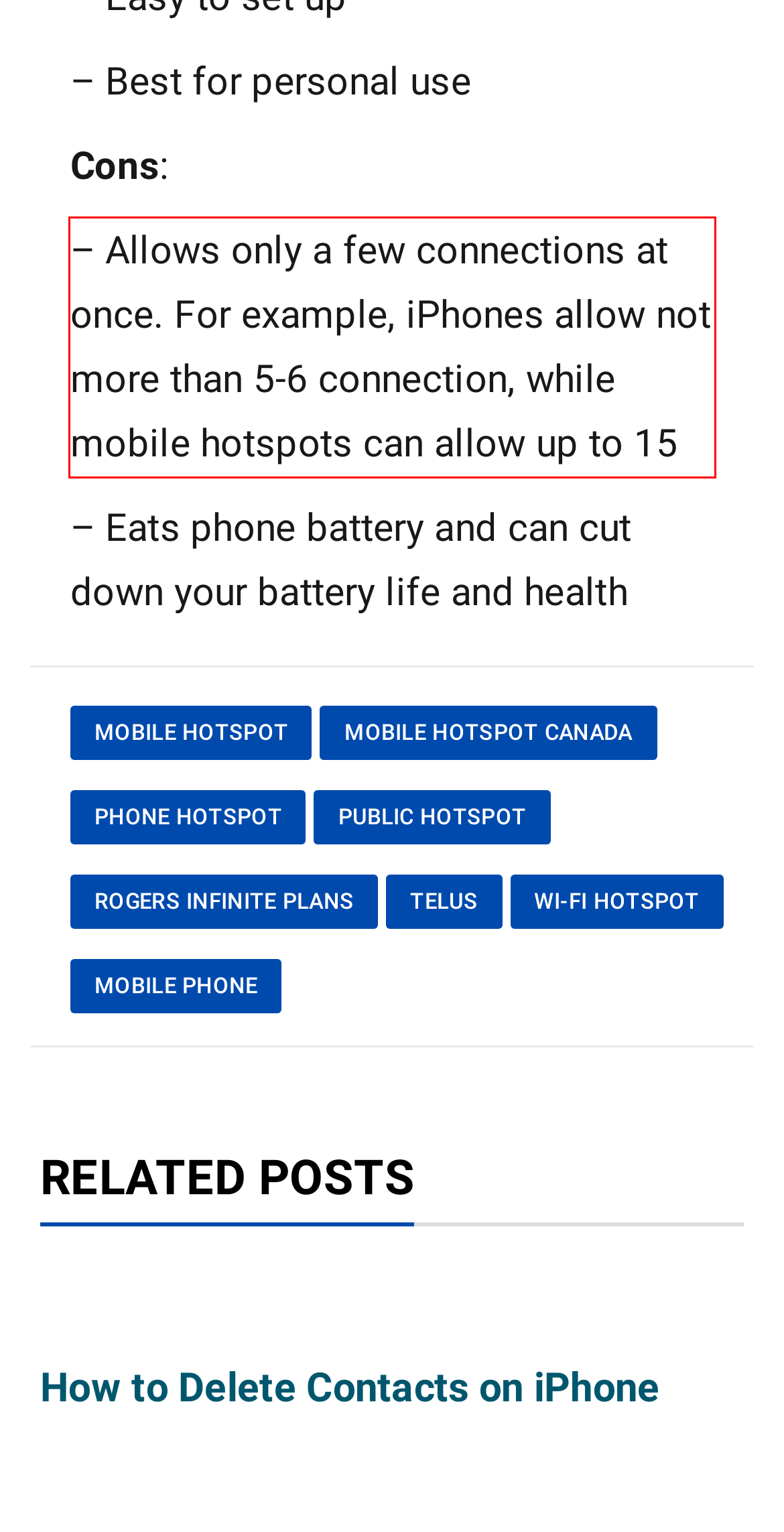Look at the webpage screenshot and recognize the text inside the red bounding box.

– Allows only a few connections at once. For example, iPhones allow not more than 5-6 connection, while mobile hotspots can allow up to 15